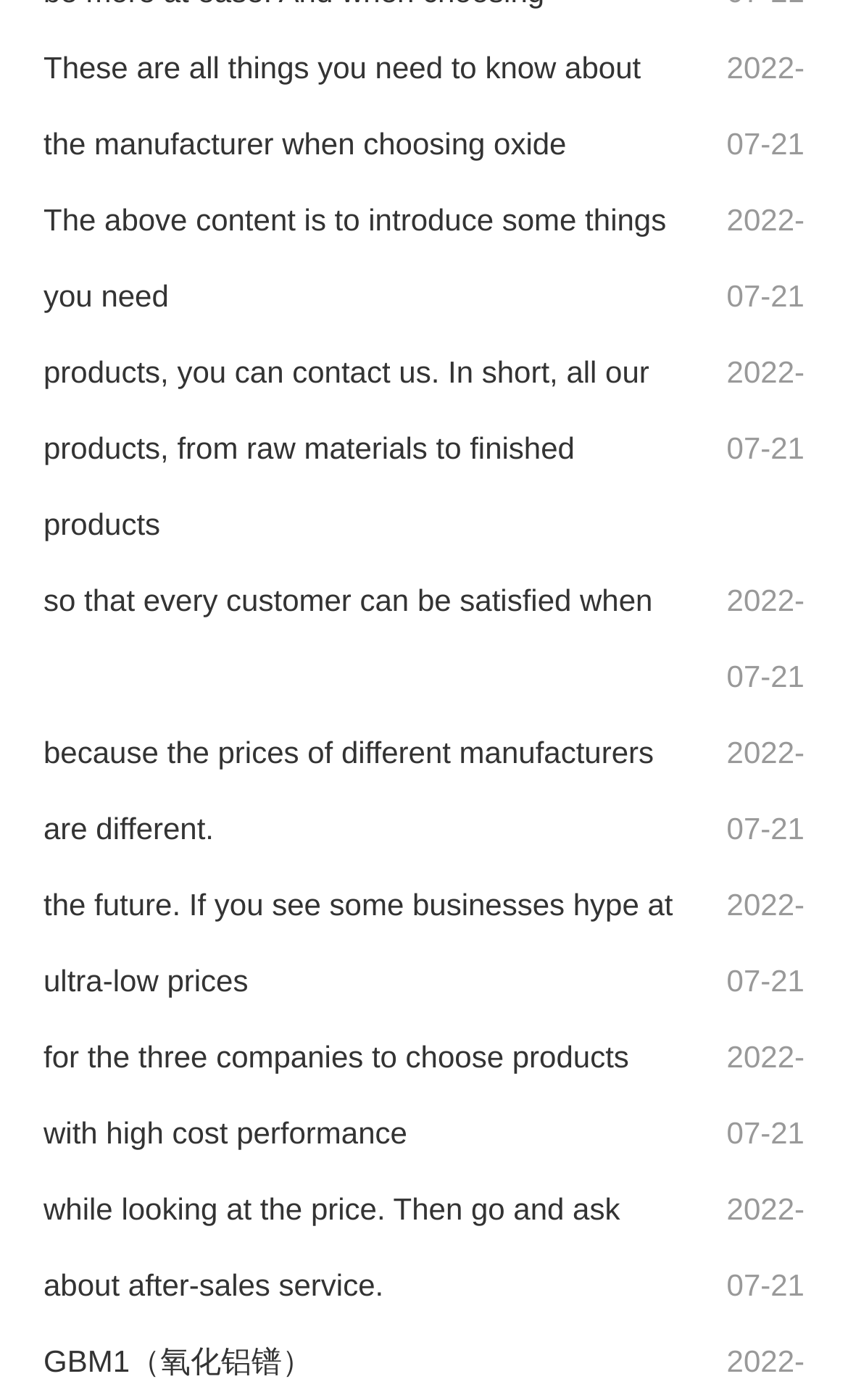Locate the UI element described by GBM1（氧化铝镨） and provide its bounding box coordinates. Use the format (top-left x, top-left y, bottom-right x, bottom-right y) with all values as floating point numbers between 0 and 1.

[0.051, 0.959, 0.368, 0.984]